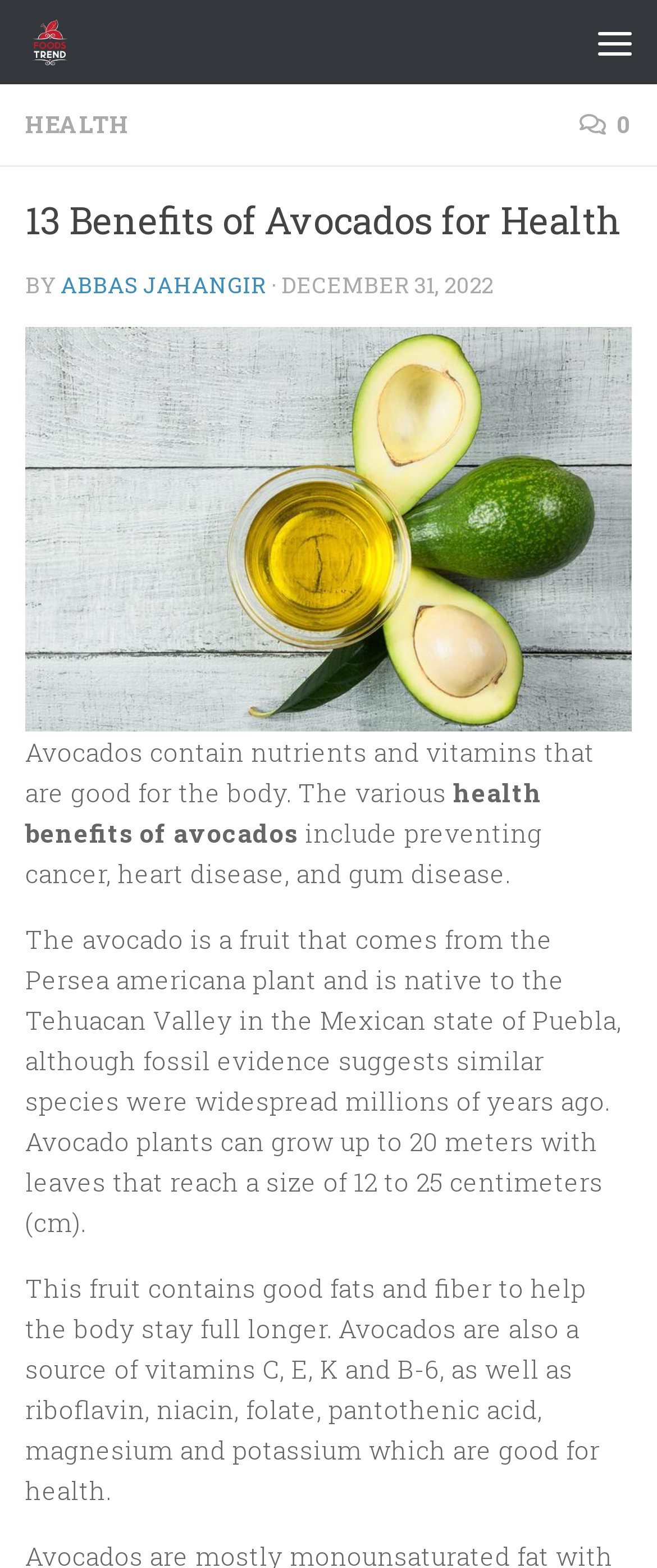What is the primary benefit of avocados?
Based on the image, give a one-word or short phrase answer.

Good for the body